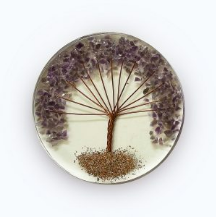Break down the image and provide a full description, noting any significant aspects.

This image showcases a beautifully crafted Amethyst Organite Tree of Life Coaster. The coaster features a meticulous design where the tree's branches are intricately formed from fine wires, adorned with polished amethyst stones to represent foliage. The base, resembling soil, is created with a blend of natural elements, enhancing the artisanal feel of the piece. This item not only serves as a functional coaster but also as a decorative art piece, embodying the essence of nature's beauty. The Amethyst stone is often associated with tranquility and energy healing, making this product not just a home accessory but also a source of positive energy.